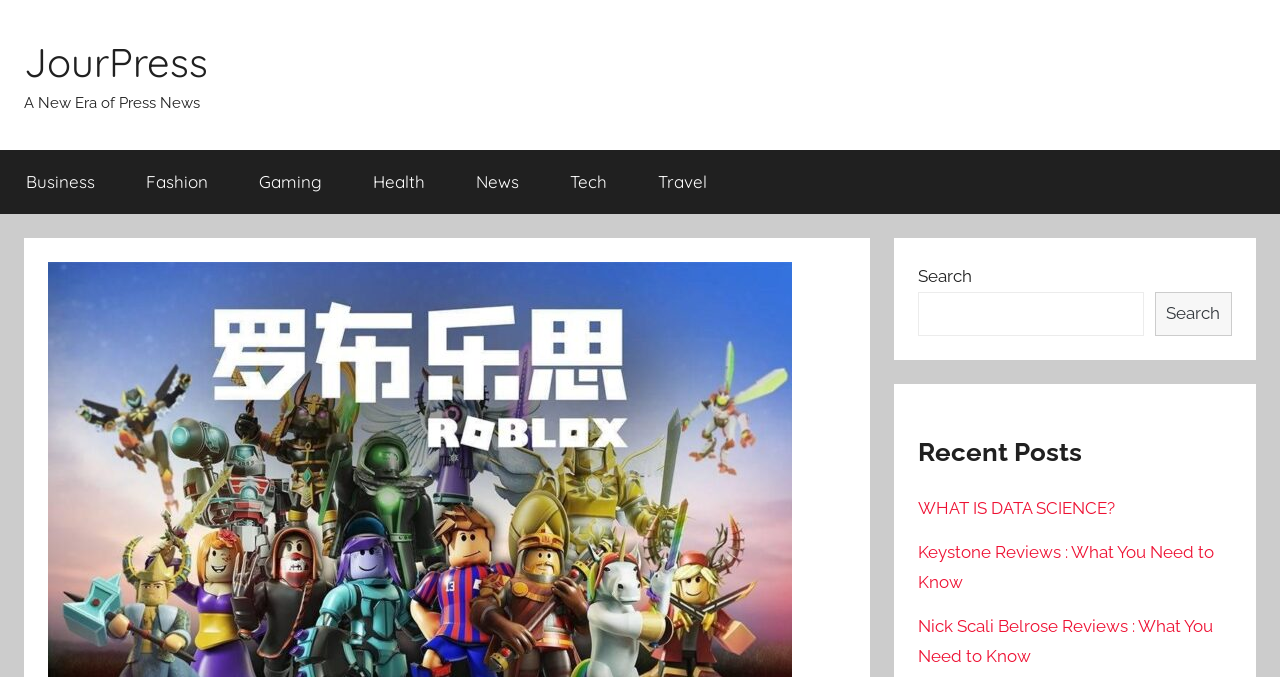Please locate and generate the primary heading on this webpage.

C3h8 Roblox – What is C3h8 Roblox?